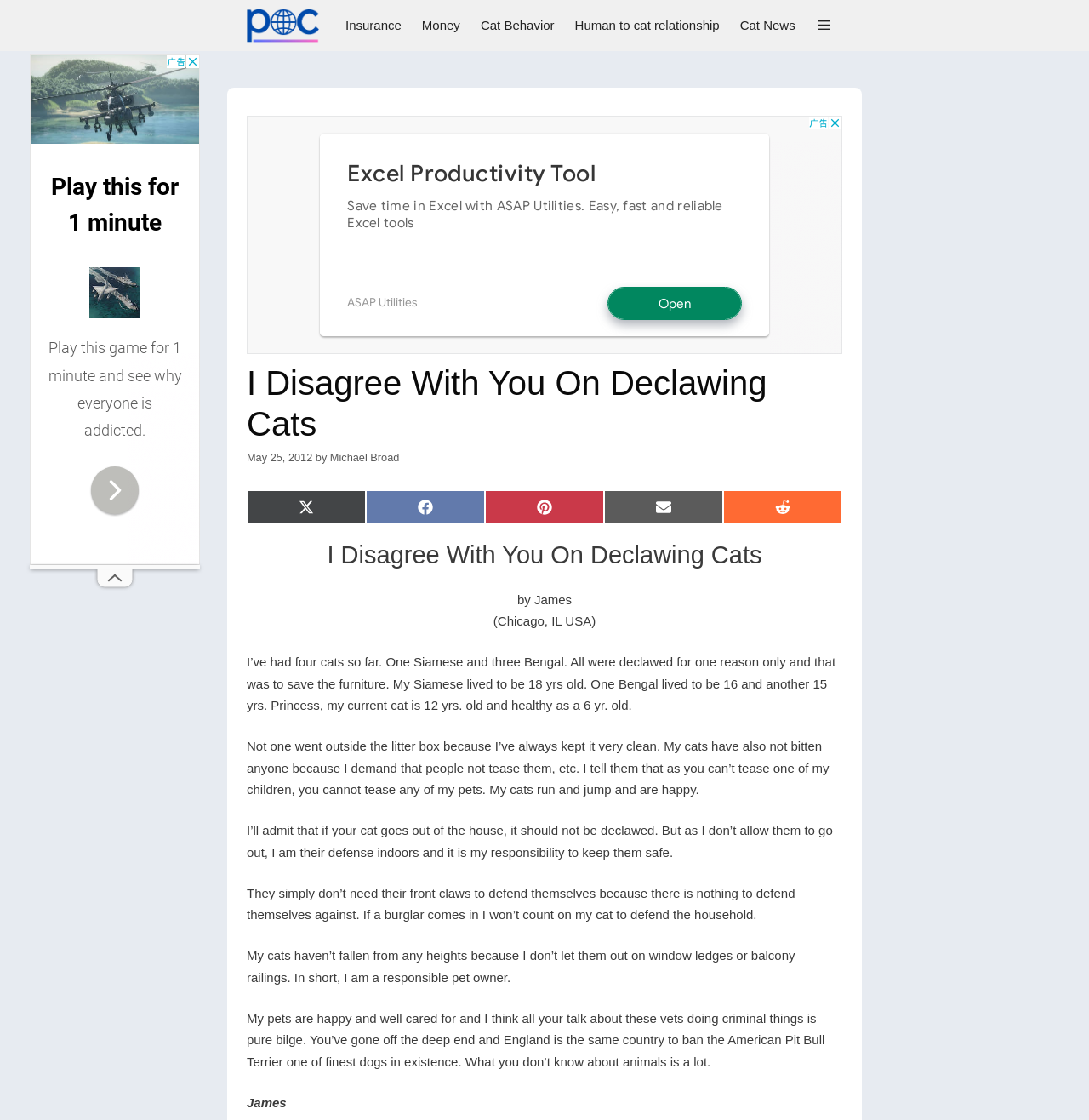Please find the bounding box coordinates of the section that needs to be clicked to achieve this instruction: "Click the 'Michael Broad' link".

[0.227, 0.0, 0.301, 0.046]